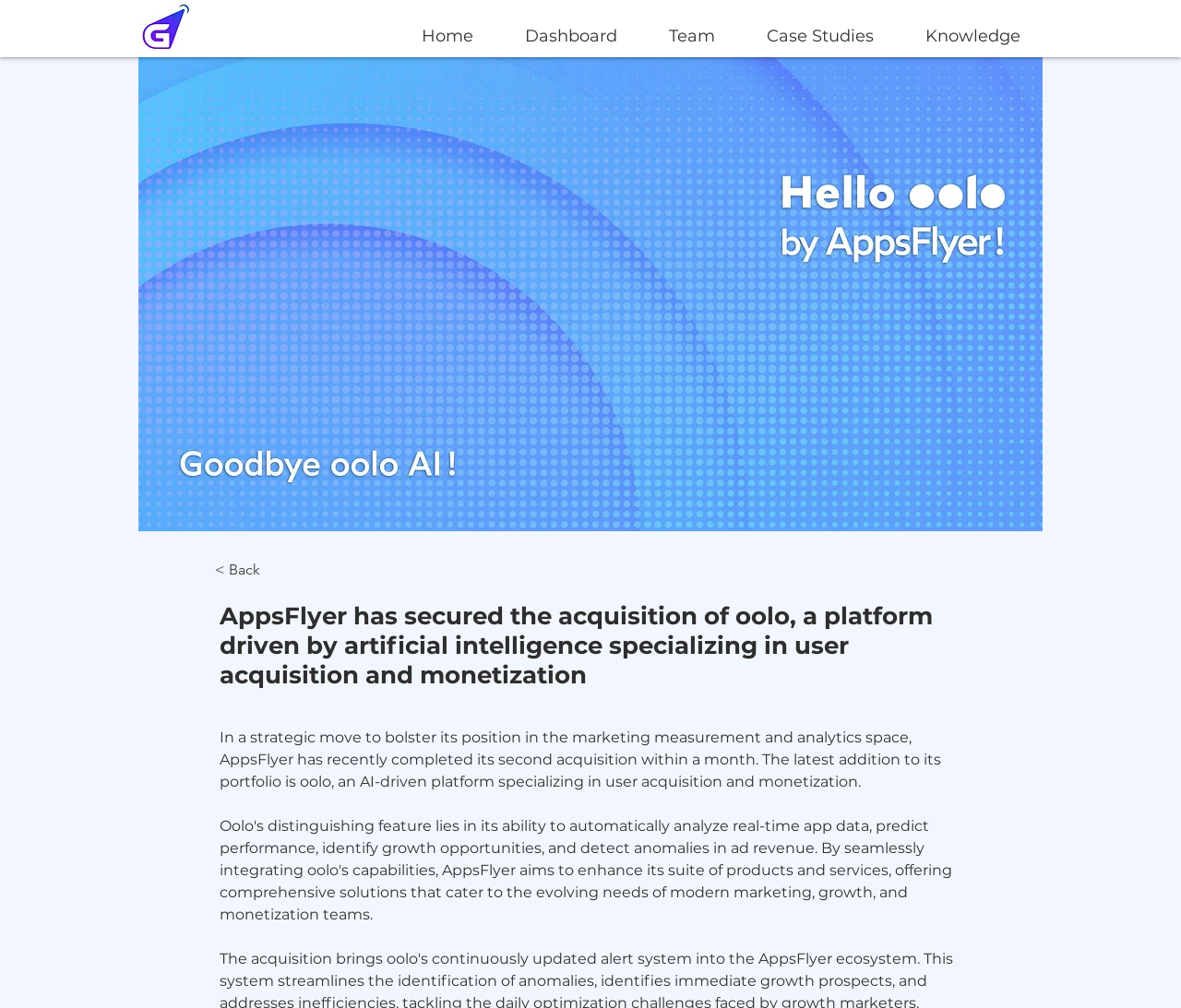Please give a succinct answer using a single word or phrase:
How many links are in the navigation menu?

6